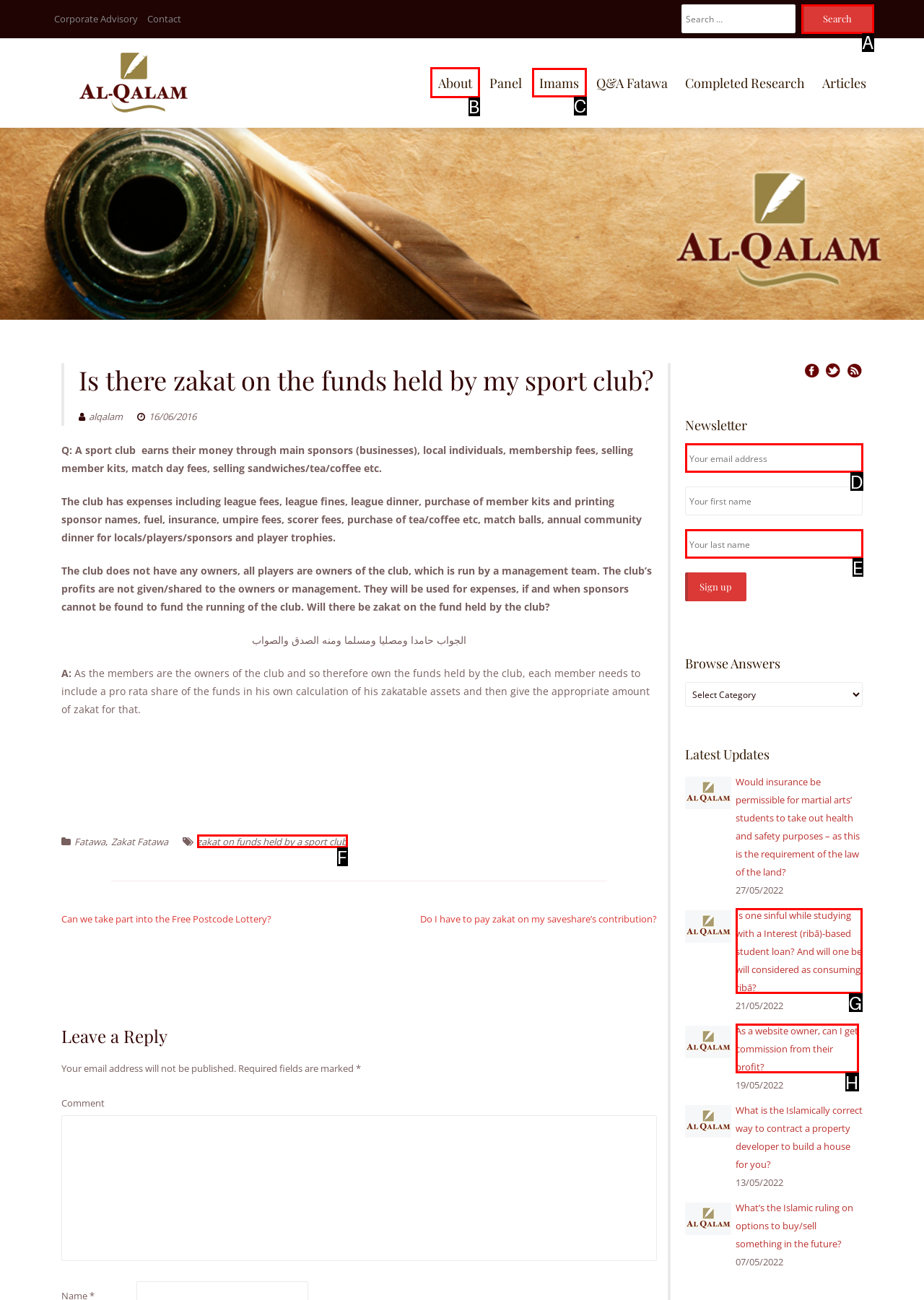Point out the HTML element I should click to achieve the following task: Click on the 'About' link Provide the letter of the selected option from the choices.

B